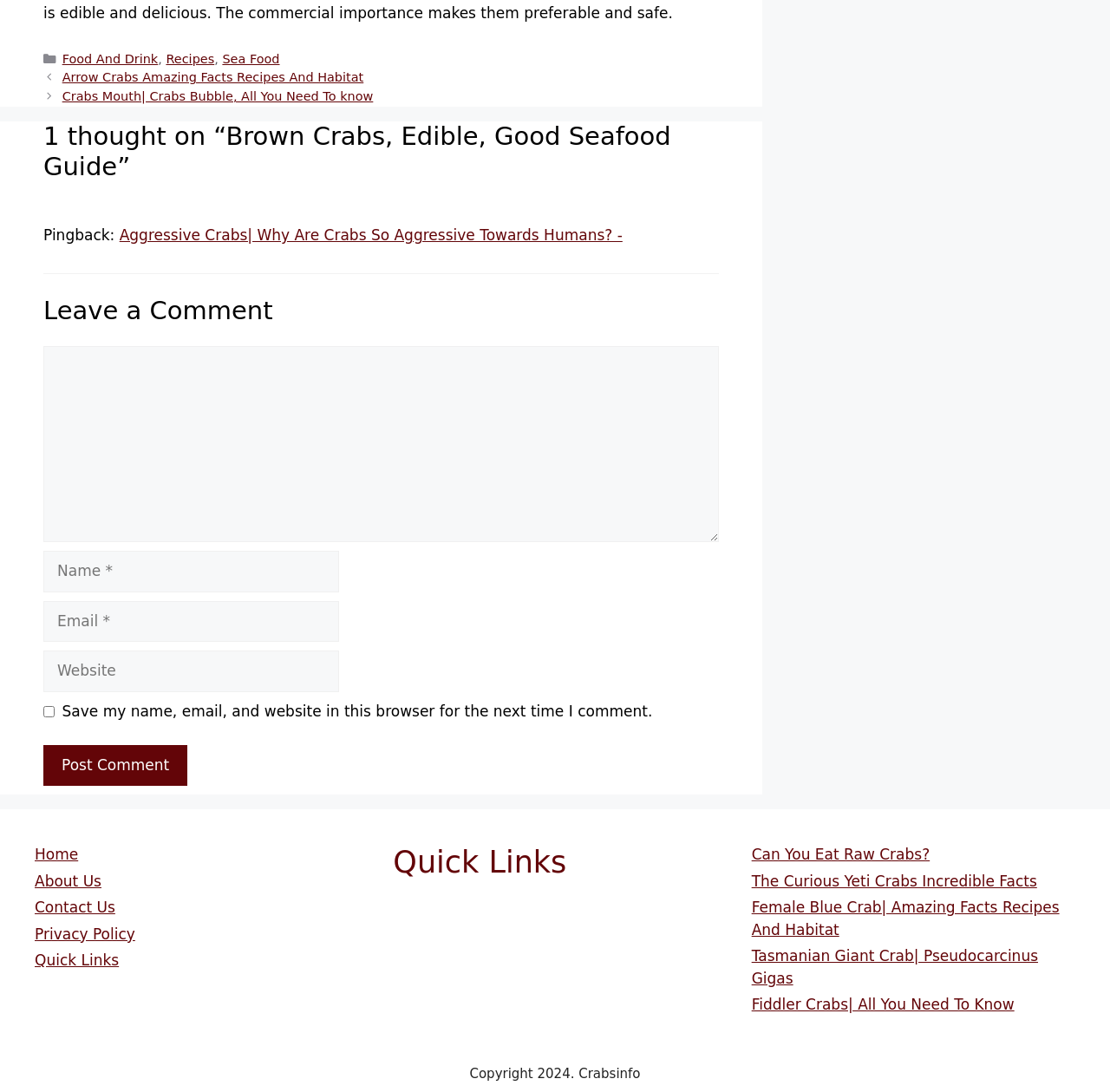Please find the bounding box coordinates of the element that needs to be clicked to perform the following instruction: "Leave a comment". The bounding box coordinates should be four float numbers between 0 and 1, represented as [left, top, right, bottom].

[0.039, 0.271, 0.648, 0.301]